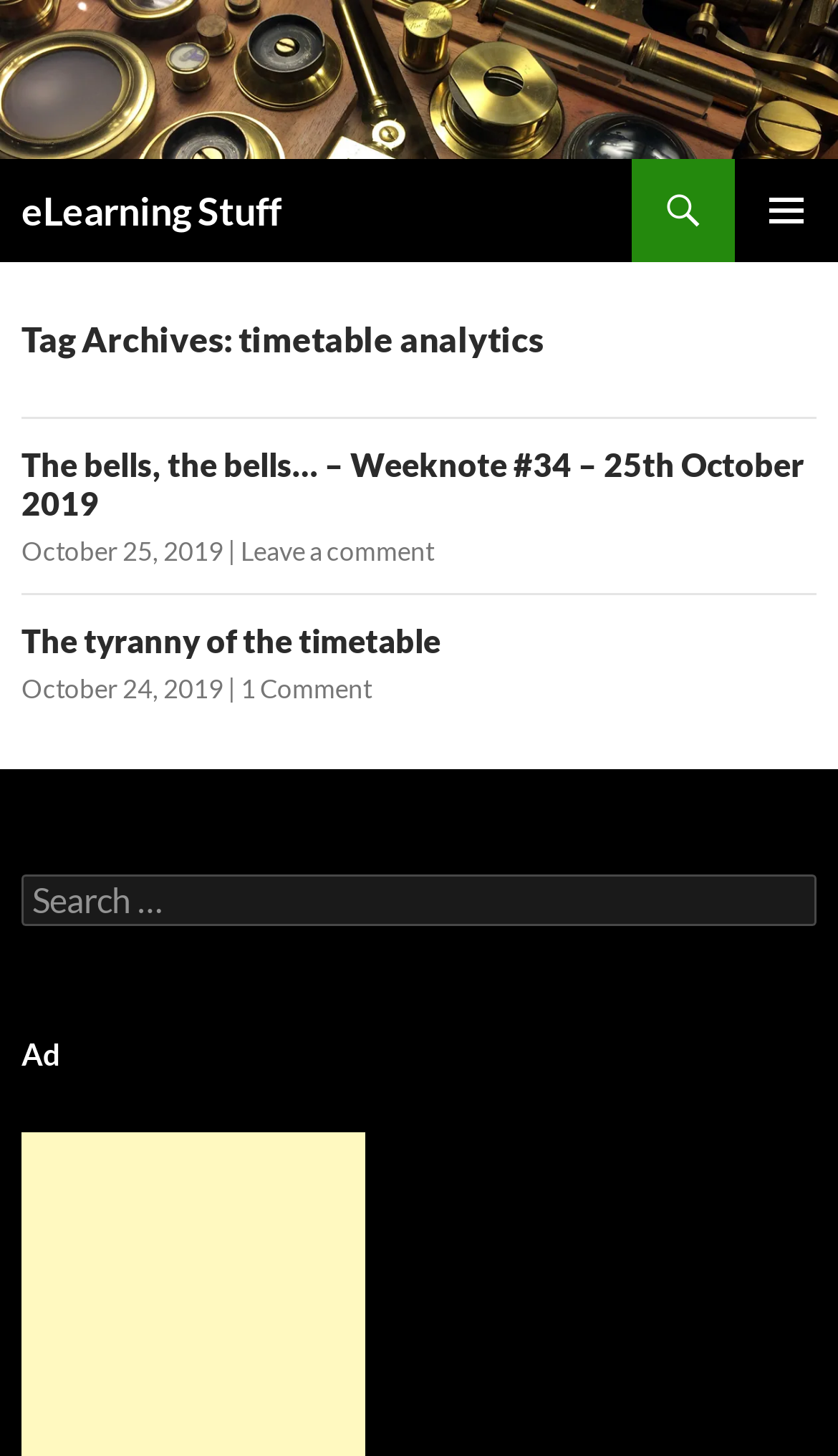Specify the bounding box coordinates of the region I need to click to perform the following instruction: "View the article 'The tyranny of the timetable'". The coordinates must be four float numbers in the range of 0 to 1, i.e., [left, top, right, bottom].

[0.026, 0.427, 0.526, 0.453]